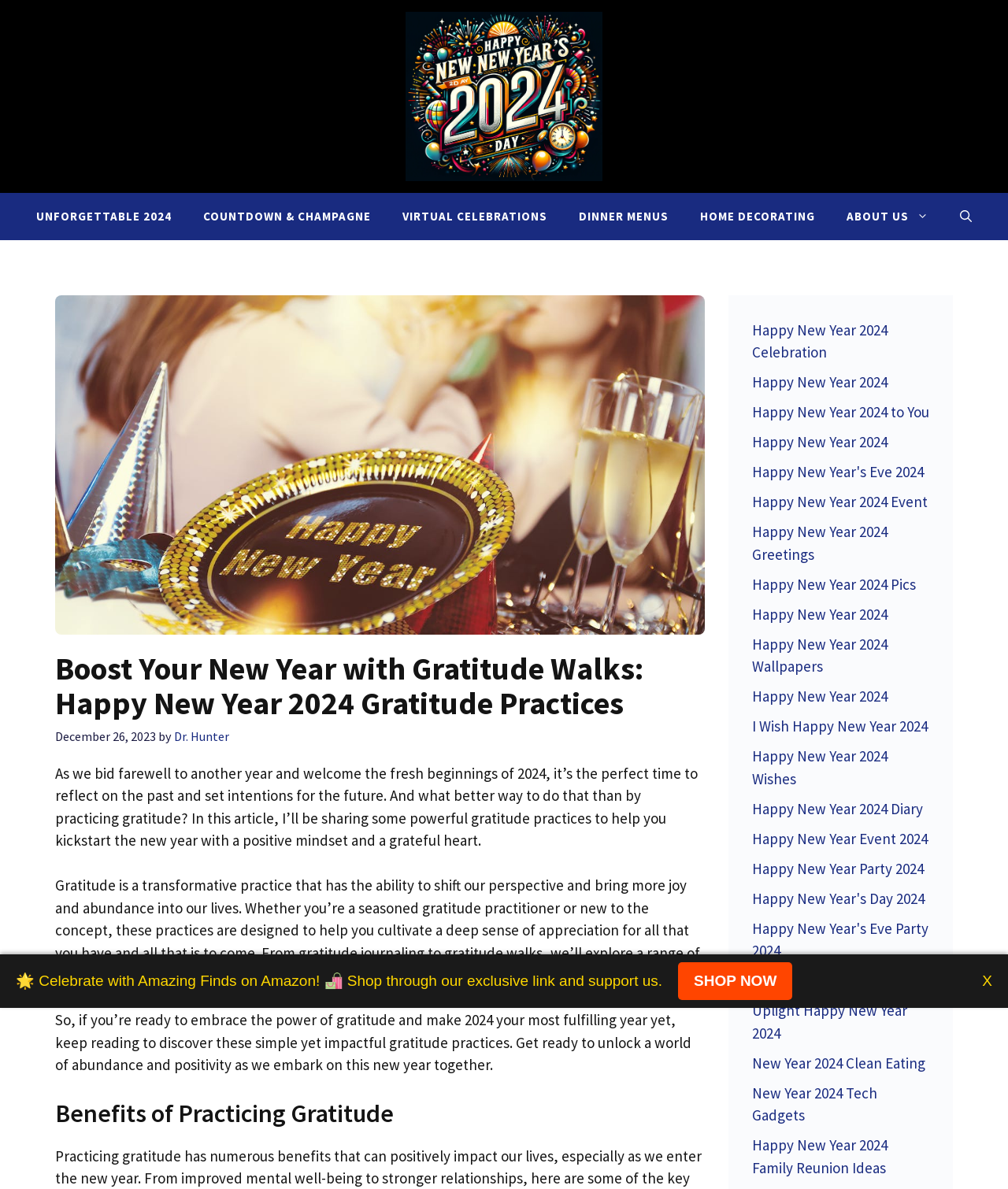What is the theme of the links listed below the main content?
Please give a detailed and thorough answer to the question, covering all relevant points.

The links listed below the main content appear to be related to Happy New Year 2024, with various phrases and keywords such as 'Happy New Year 2024 Celebration', 'Happy New Year 2024 to You', and 'Happy New Year 2024 Wishes'.